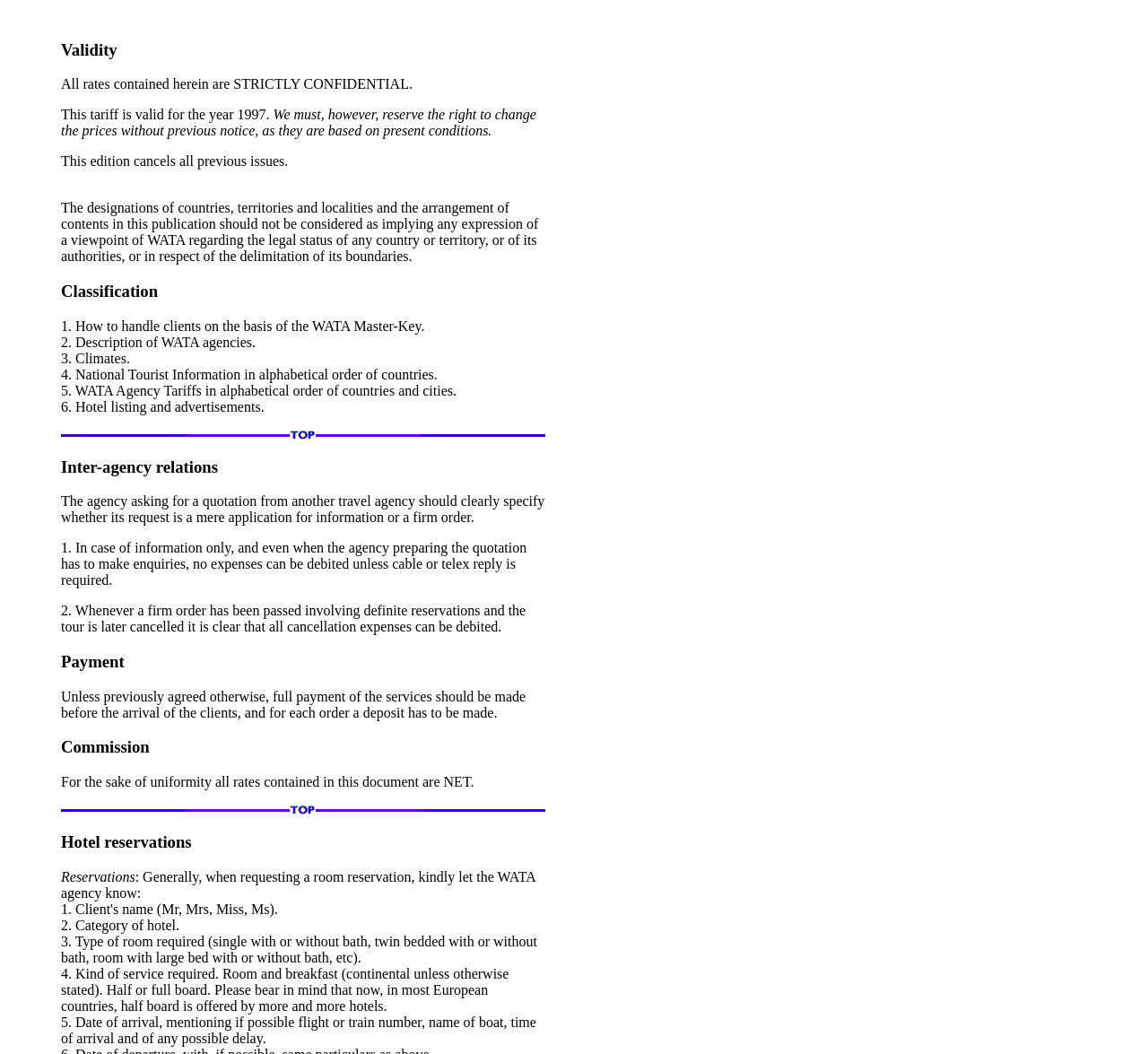What is the purpose of the WATA Master-Key?
Answer with a single word or short phrase according to what you see in the image.

To handle clients